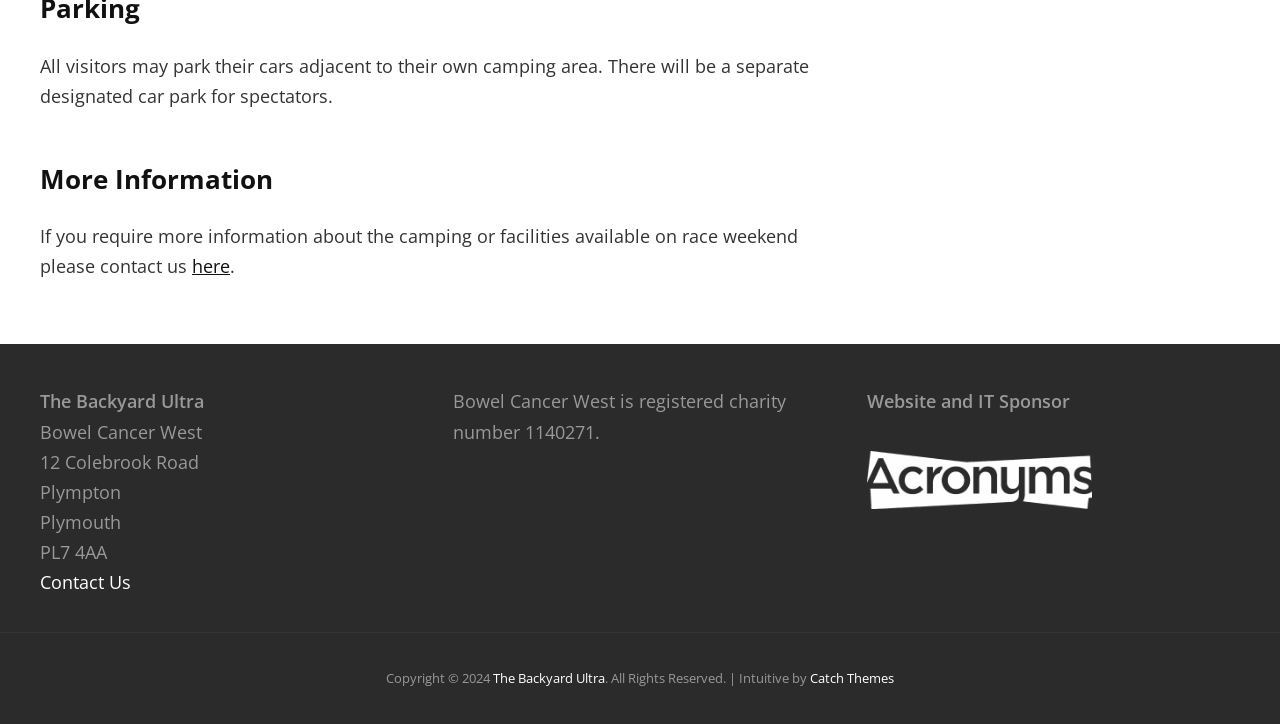What is the contact method for more information about camping?
Based on the visual information, provide a detailed and comprehensive answer.

The contact method for more information about camping can be found in the text 'If you require more information about the camping or facilities available on race weekend please contact us here' which is located in the main section of the webpage.